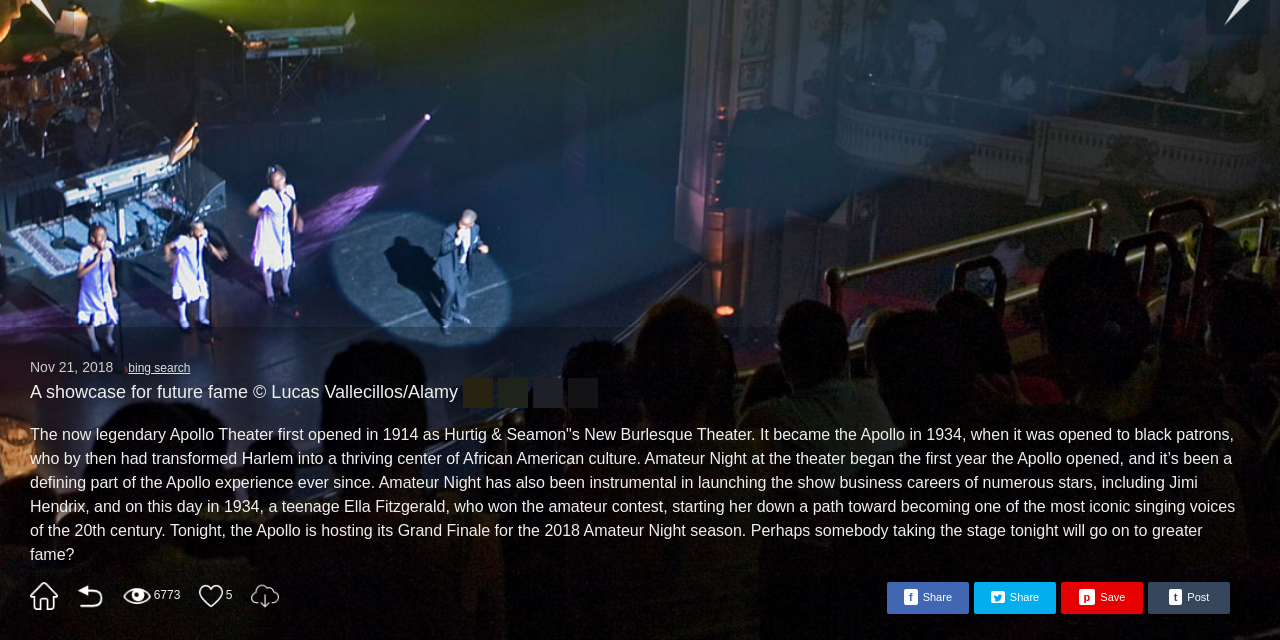Determine the bounding box coordinates (top-left x, top-left y, bottom-right x, bottom-right y) of the UI element described in the following text: Download 1920x1080

[0.196, 0.909, 0.218, 0.953]